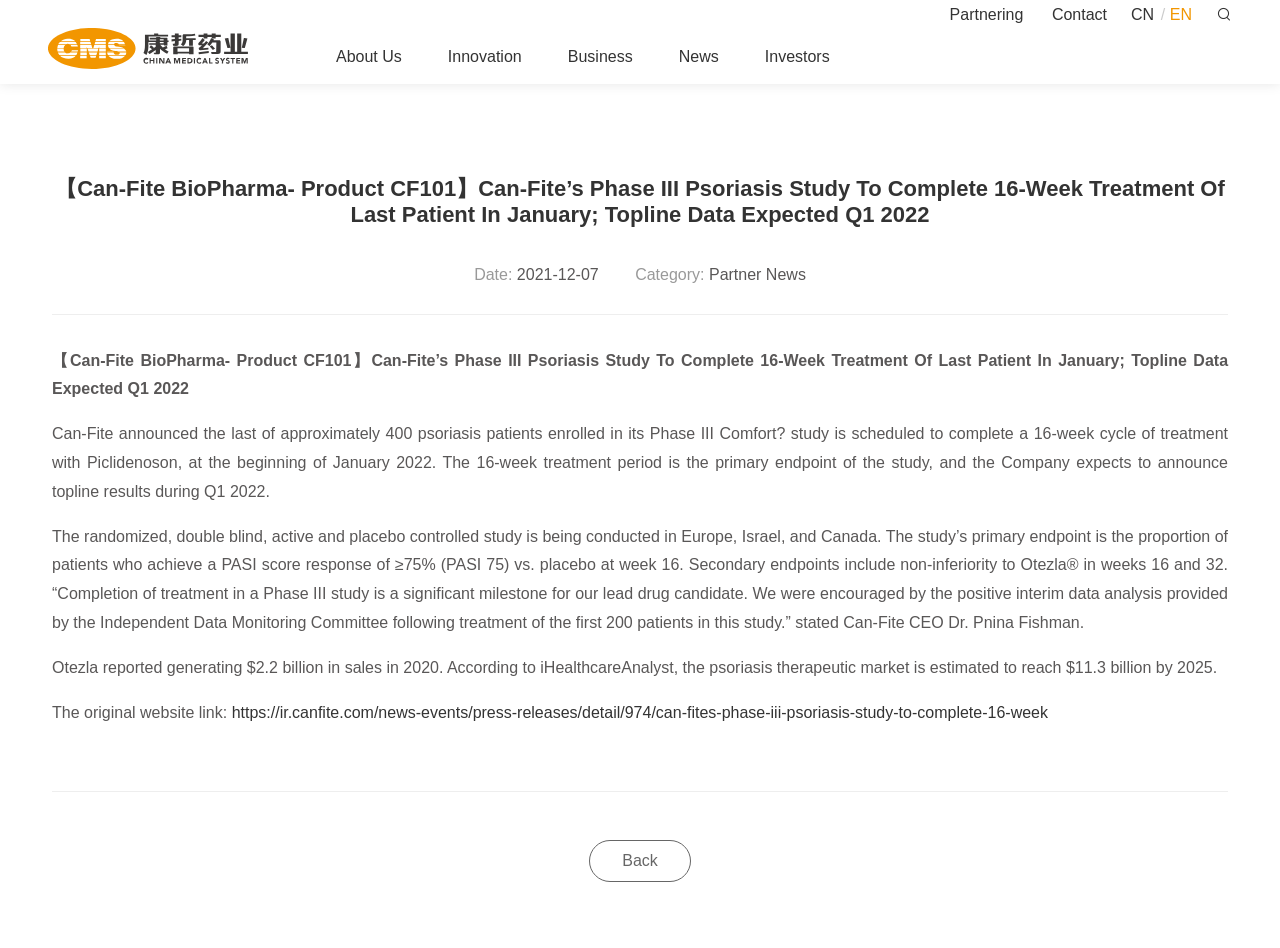Locate the bounding box coordinates of the element that should be clicked to execute the following instruction: "Click on the 'Back' link".

[0.46, 0.886, 0.54, 0.931]